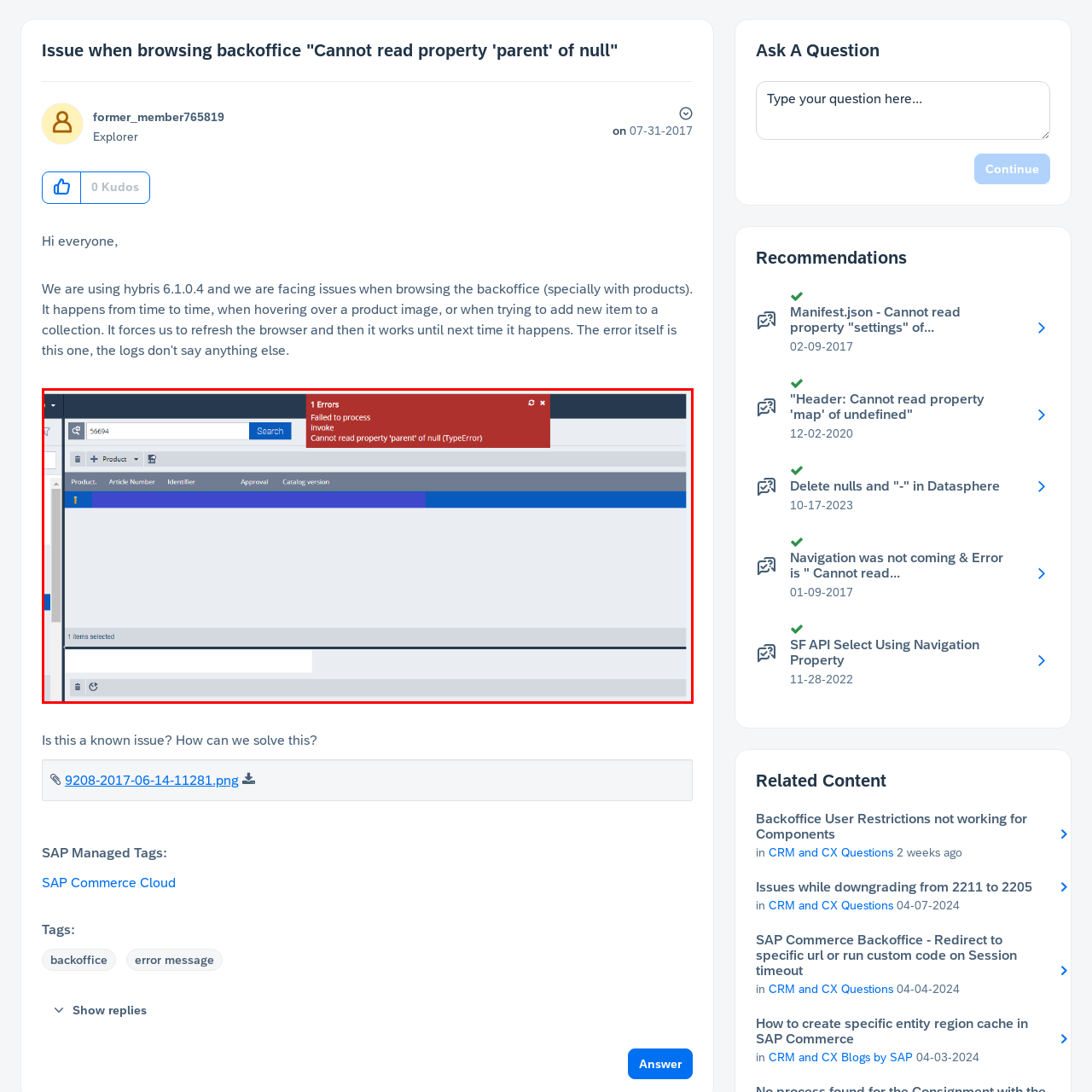Observe the image framed by the red bounding box and present a detailed answer to the following question, relying on the visual data provided: What is the article number being searched?

The article number being searched is displayed in the search bar at the top of the interface, which is labeled 'Search' and contains the number '56694'.